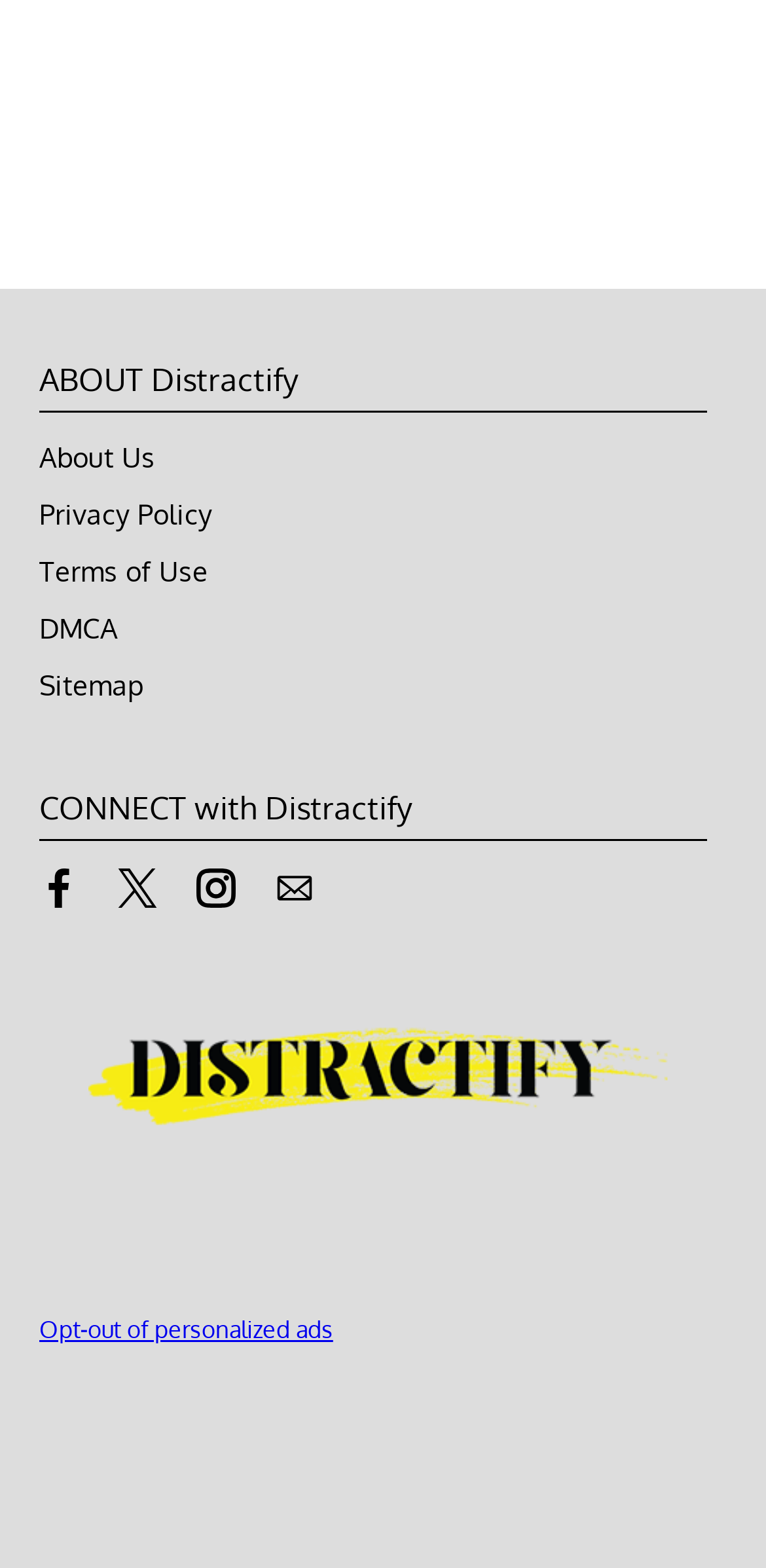What is the purpose of the 'Contact us by Email' link?
Use the image to answer the question with a single word or phrase.

To contact the website